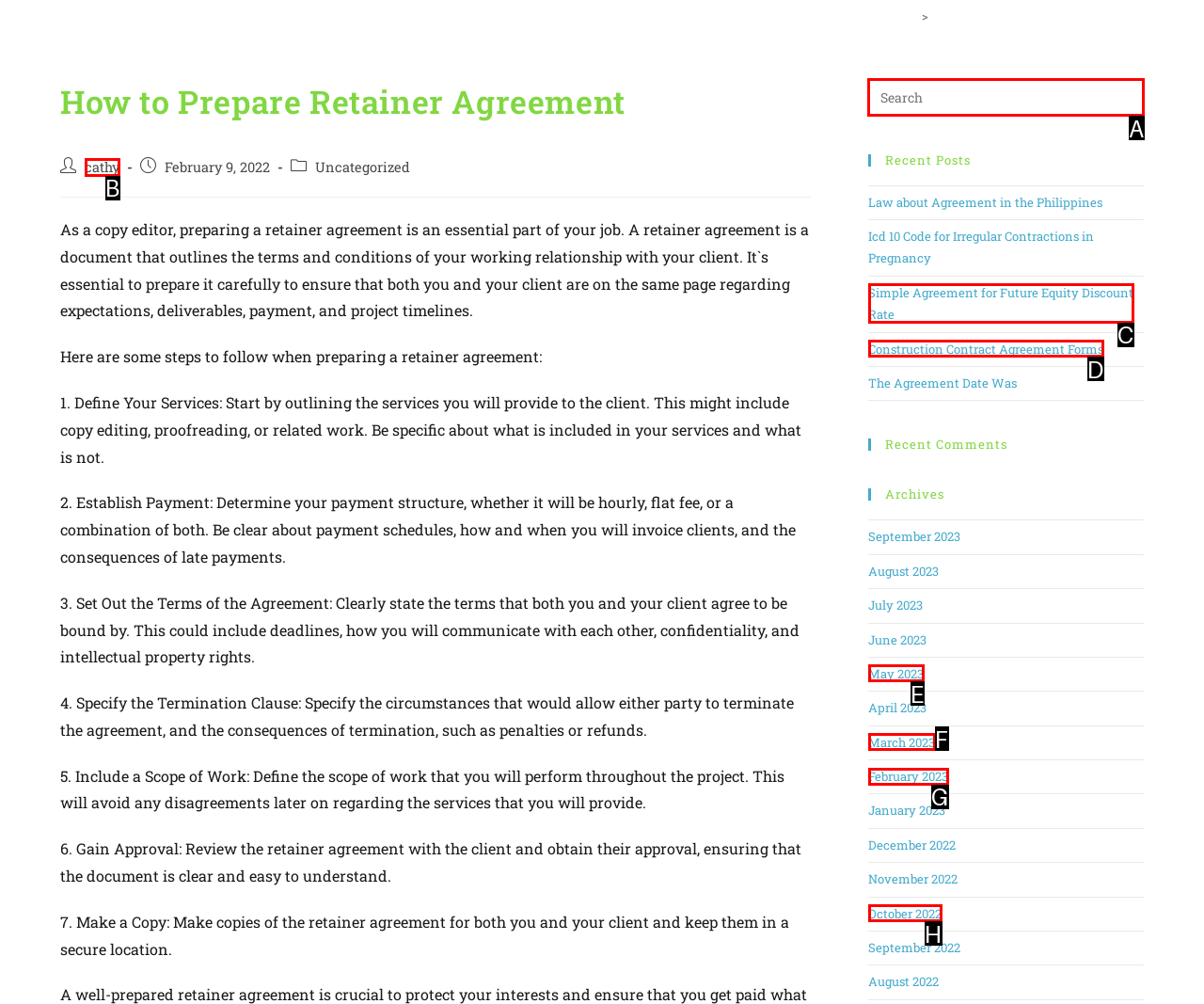Identify the letter of the correct UI element to fulfill the task: Search this website from the given options in the screenshot.

A